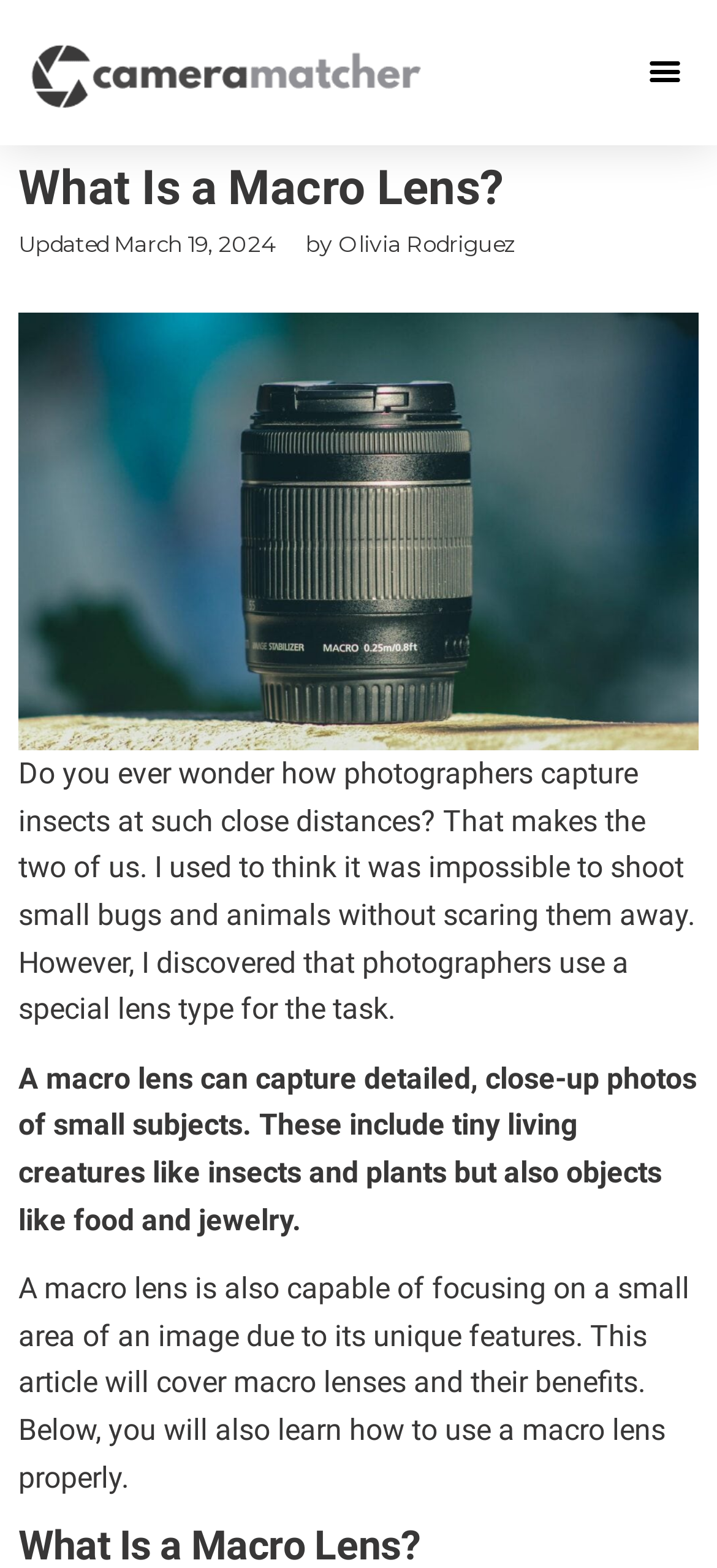Given the element description, predict the bounding box coordinates in the format (top-left x, top-left y, bottom-right x, bottom-right y). Make sure all values are between 0 and 1. Here is the element description: aria-label="Toggle mobile menu"

None